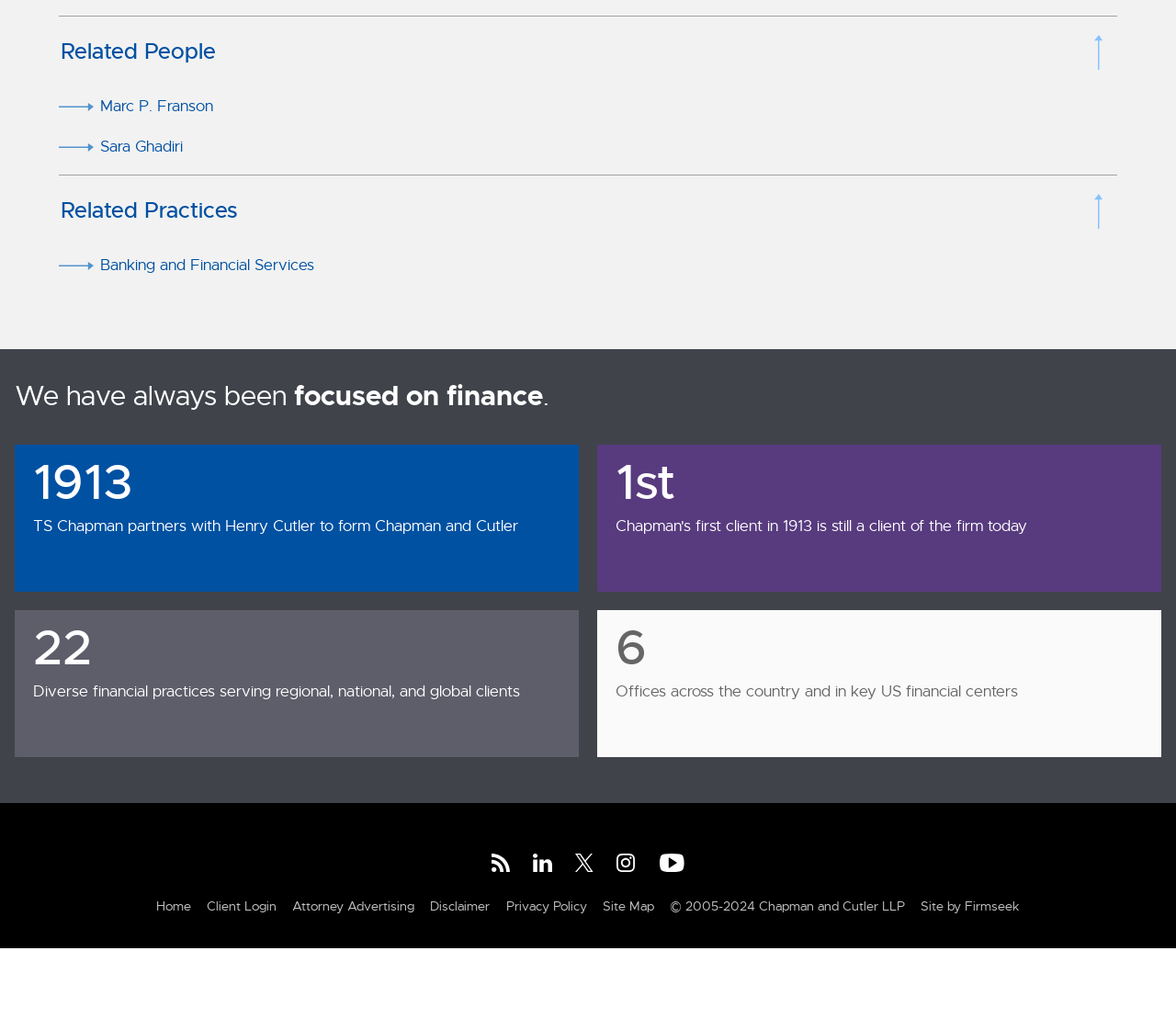Determine the bounding box coordinates for the element that should be clicked to follow this instruction: "Expand Related People". The coordinates should be given as four float numbers between 0 and 1, in the format [left, top, right, bottom].

[0.051, 0.034, 0.949, 0.068]